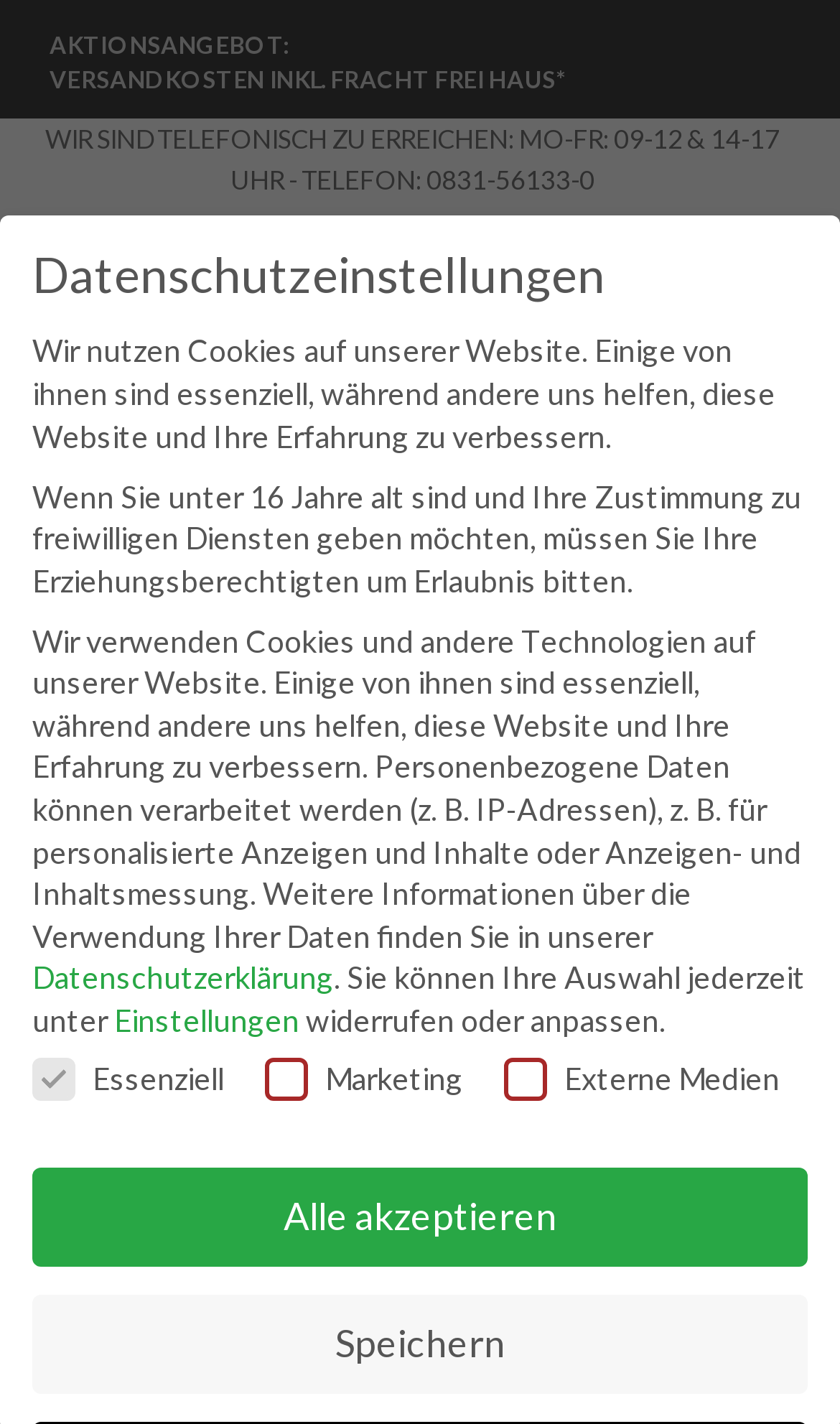What are the three types of data processing? Please answer the question using a single word or phrase based on the image.

Essenziell, Marketing, Externe Medien